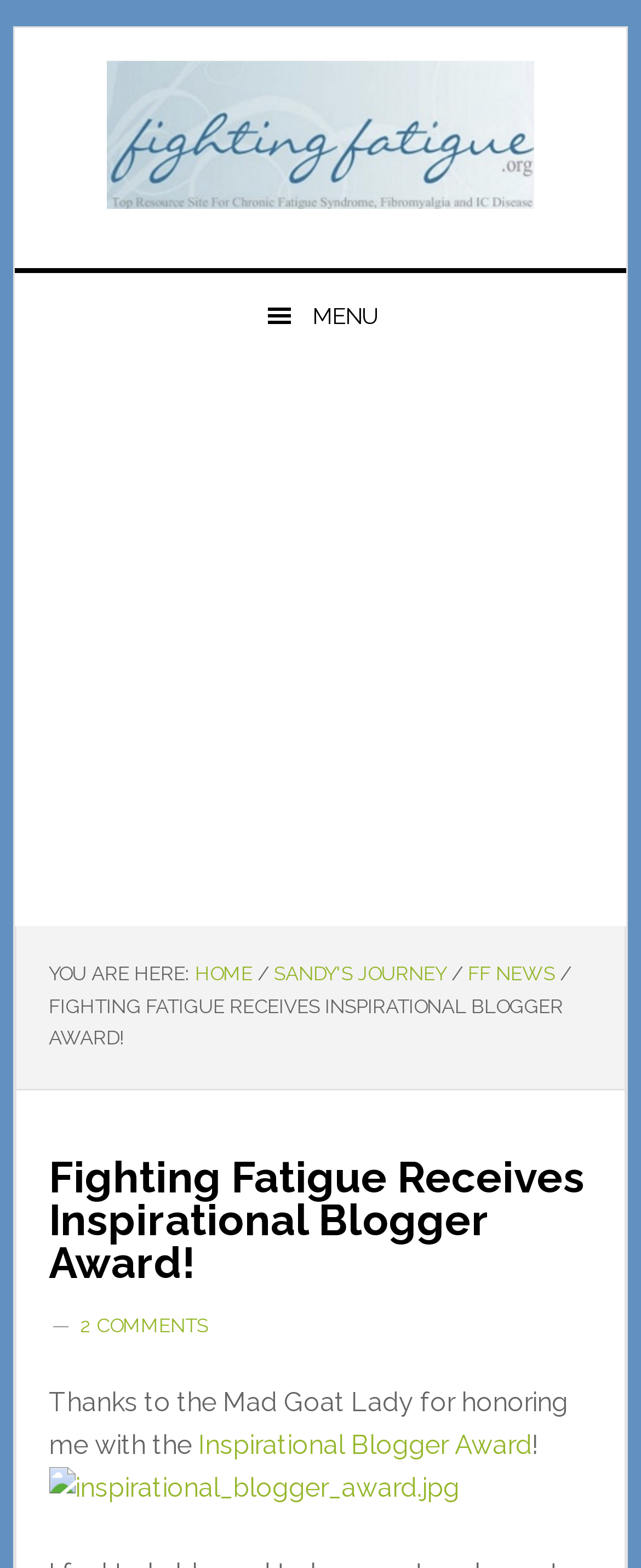Please find the bounding box for the UI component described as follows: "Chronic Fatigue Syndrome".

[0.023, 0.039, 0.977, 0.133]